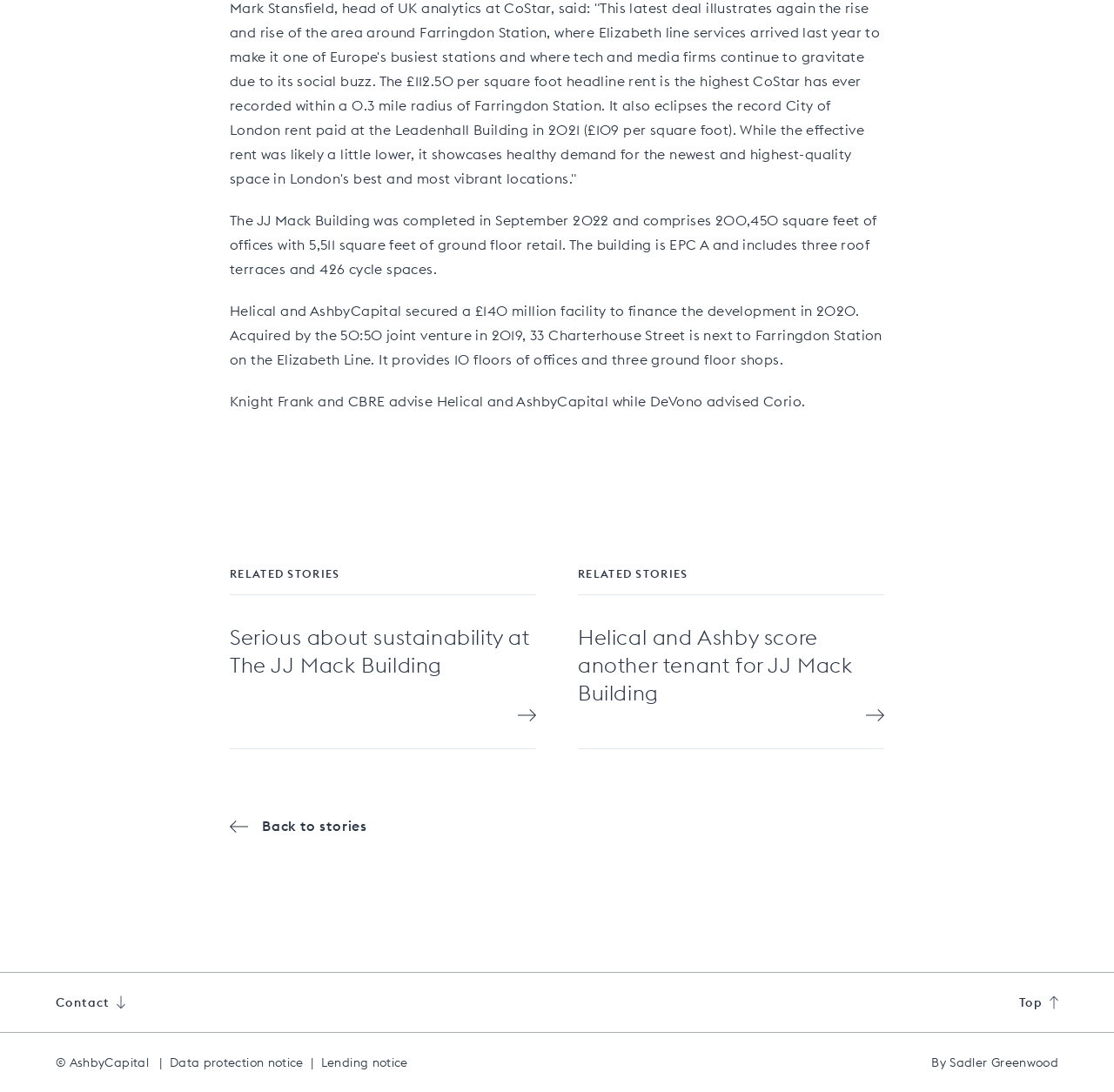Please identify the bounding box coordinates of the element that needs to be clicked to perform the following instruction: "View Helical and Ashby score another tenant for JJ Mack Building".

[0.519, 0.545, 0.794, 0.674]